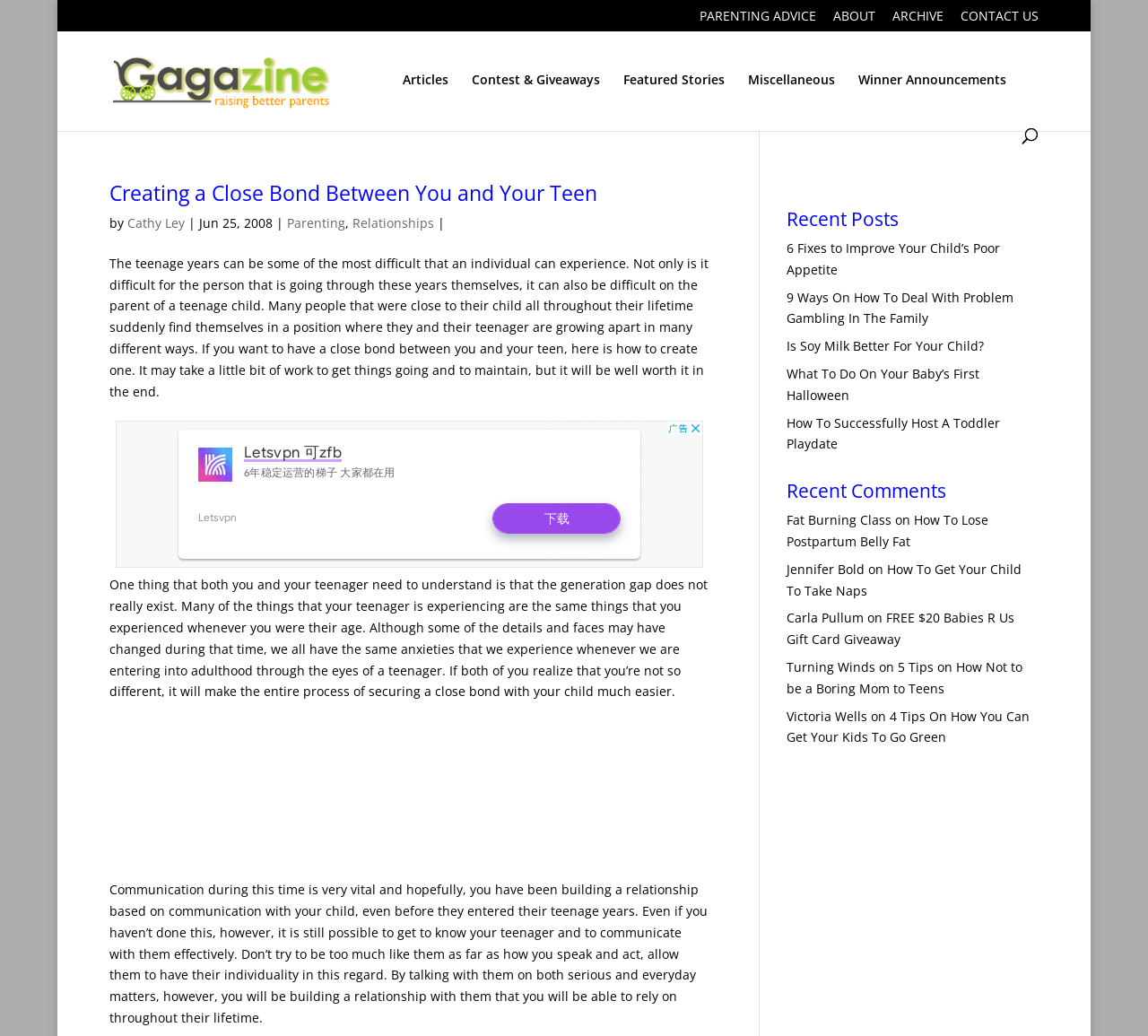Please pinpoint the bounding box coordinates for the region I should click to adhere to this instruction: "Read the article about creating a close bond with your teenager".

[0.095, 0.177, 0.617, 0.205]